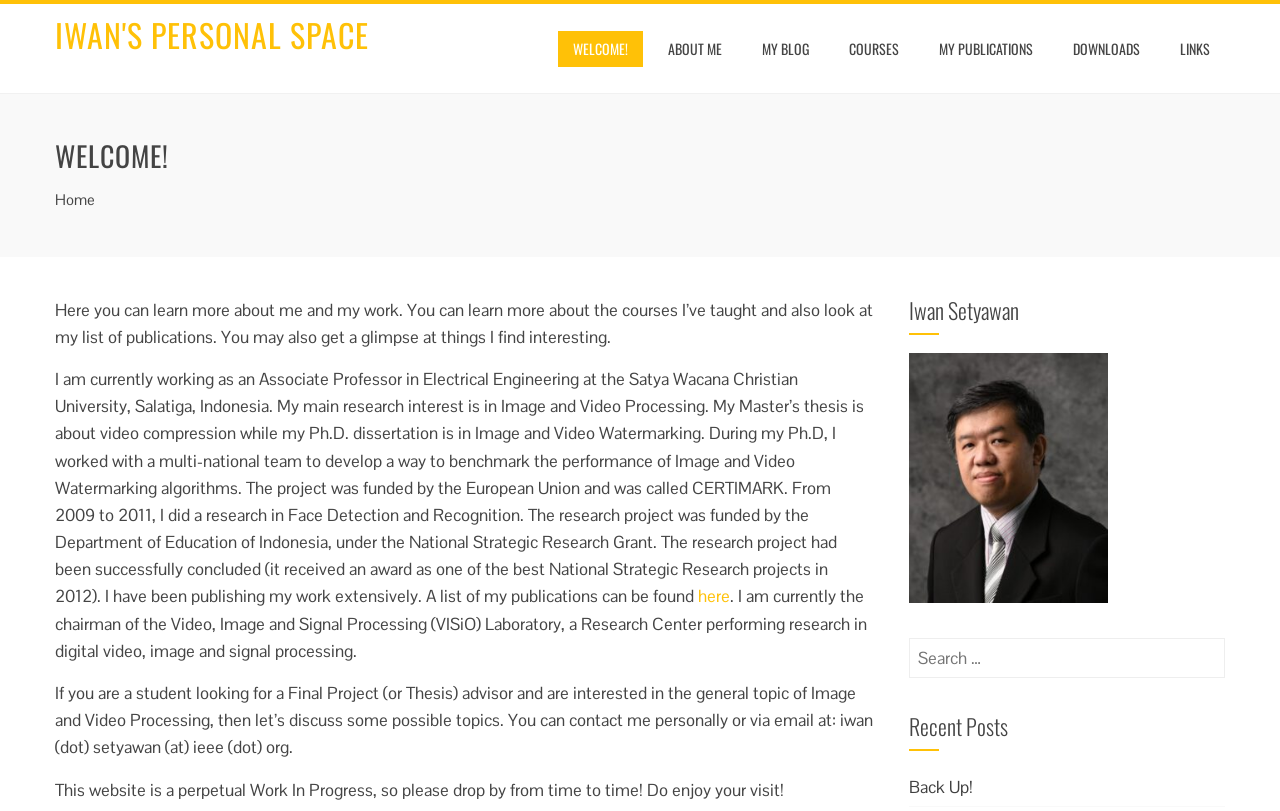Specify the bounding box coordinates of the area to click in order to follow the given instruction: "Request a mold consultation."

None